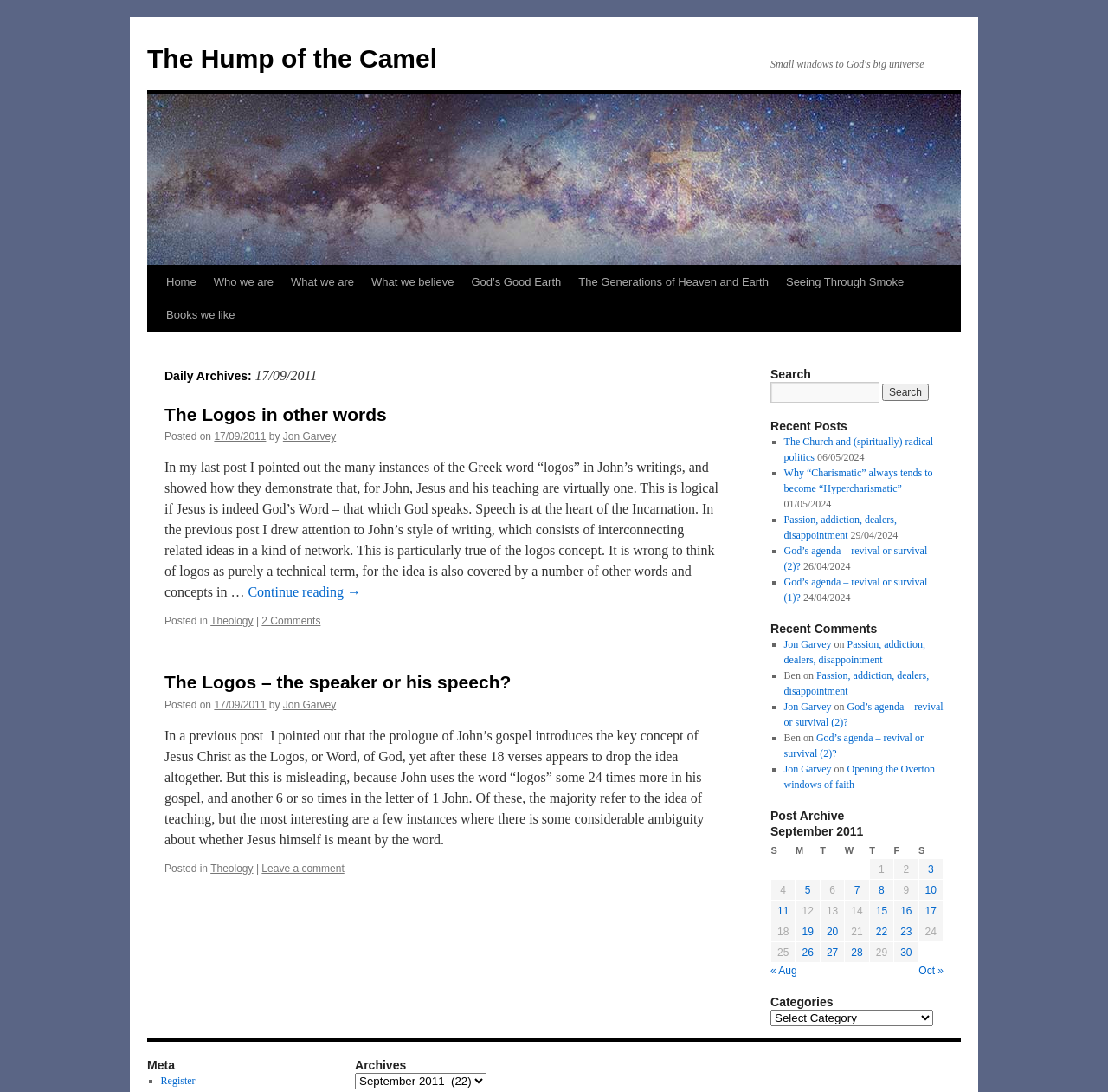Answer briefly with one word or phrase:
How many comments are there on the post 'Passion, addiction, dealers, disappointment'?

2